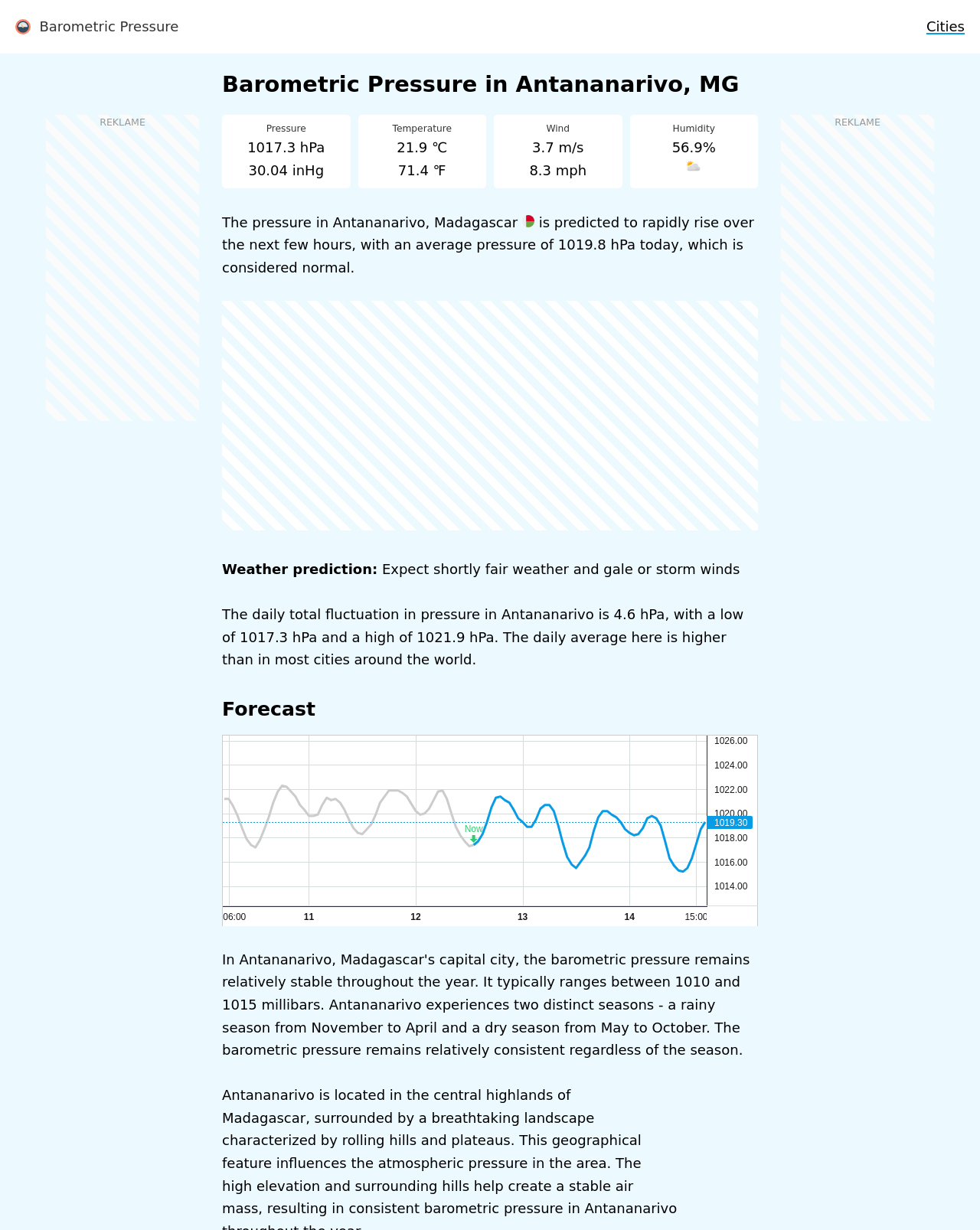What is the predicted average pressure for today?
Please interpret the details in the image and answer the question thoroughly.

I found the predicted average pressure for today by reading the text 'is predicted to rapidly rise over the next few hours, with an average pressure of 1019.8 hPa today, which is considered normal.' which is located below the image of Madagascar.